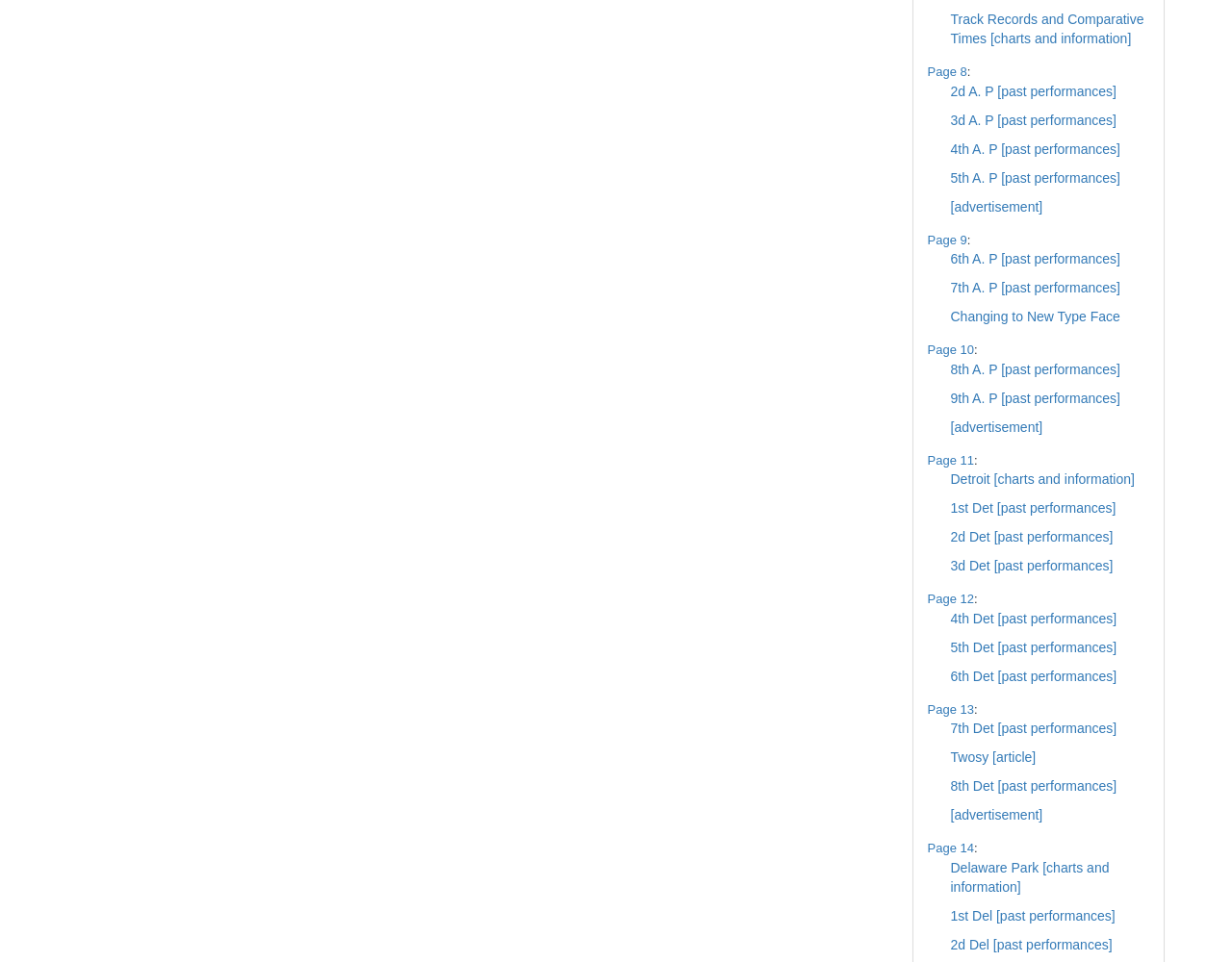Locate the UI element described by 1st Del [past performances] and provide its bounding box coordinates. Use the format (top-left x, top-left y, bottom-right x, bottom-right y) with all values as floating point numbers between 0 and 1.

[0.771, 0.944, 0.905, 0.96]